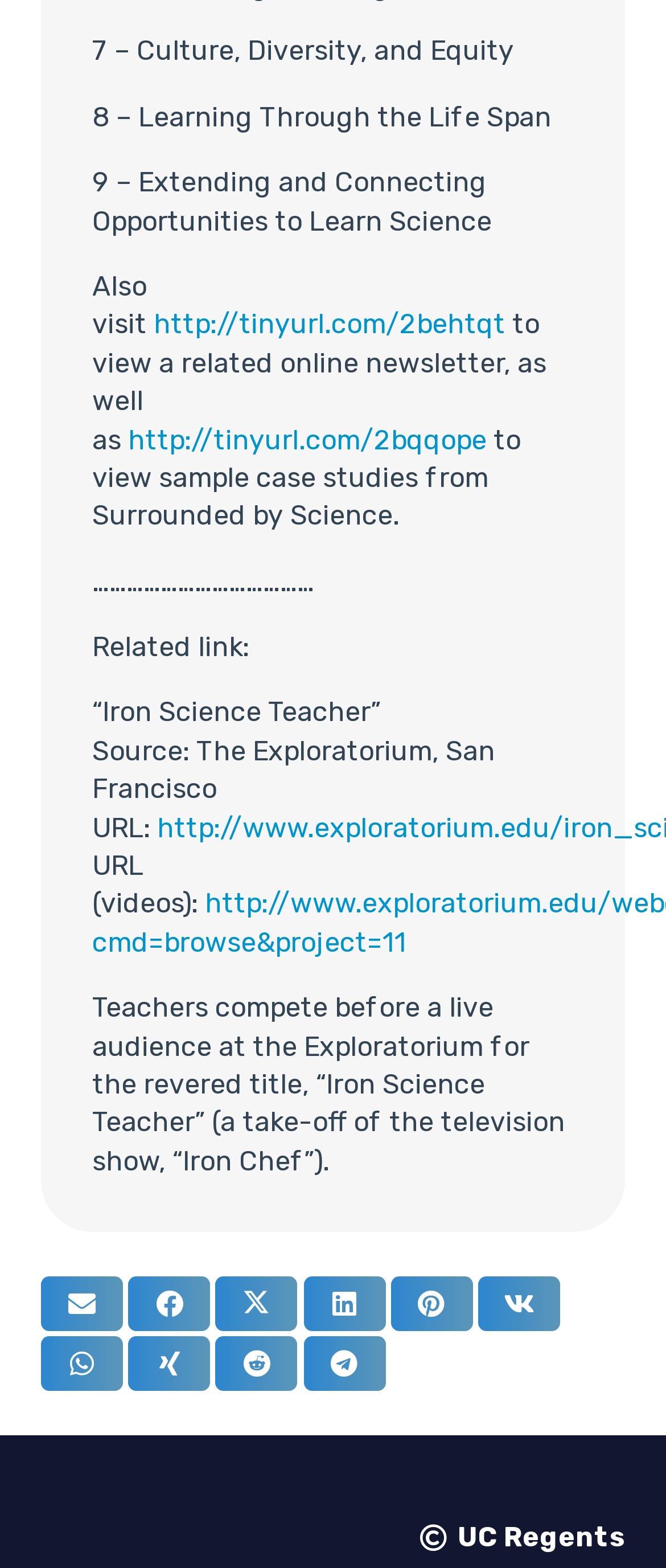Find the bounding box coordinates for the area that should be clicked to accomplish the instruction: "Learn more about the 'Heineken bottle pen drive'".

None